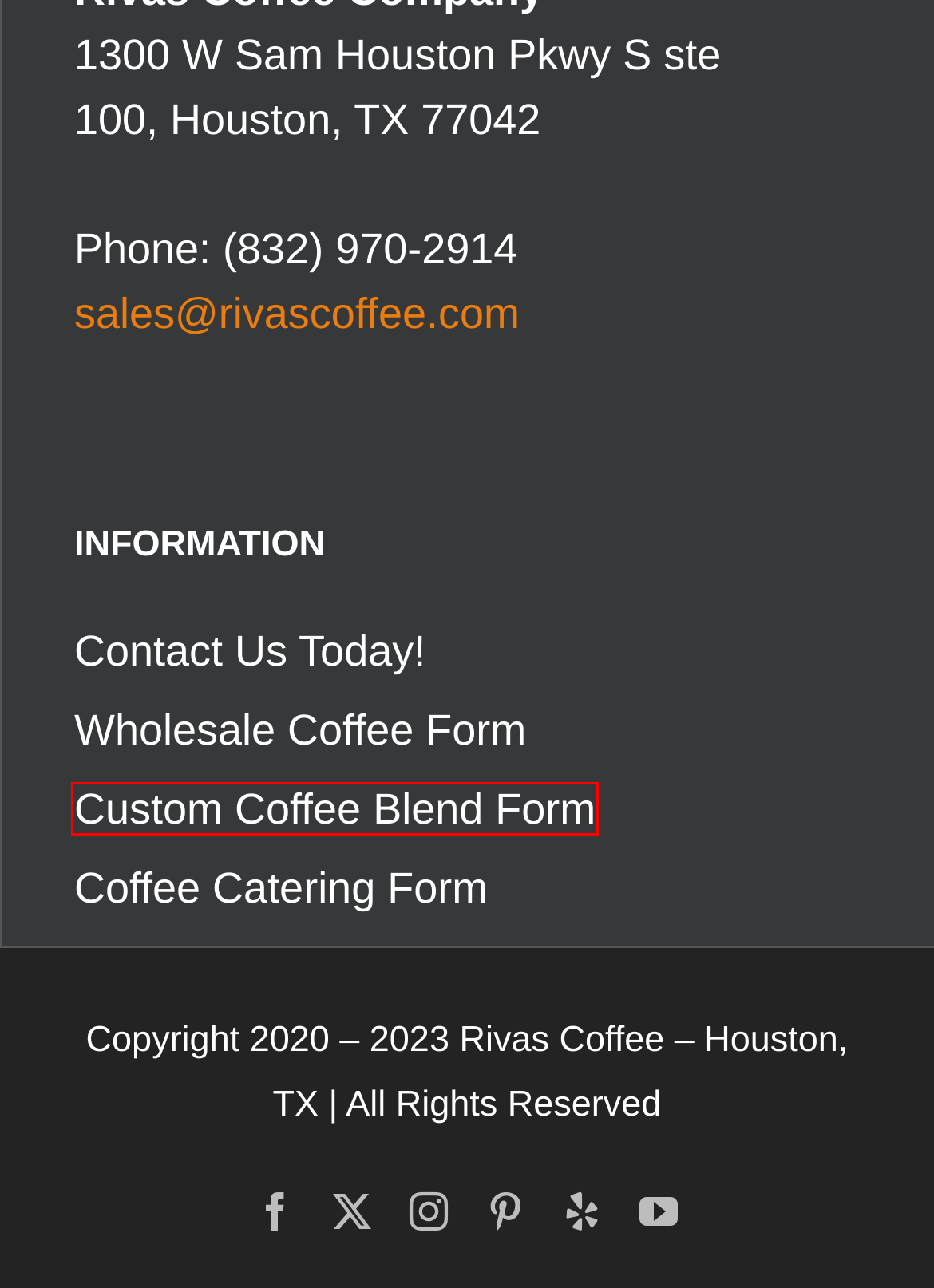You have a screenshot of a webpage with a red bounding box around an element. Select the webpage description that best matches the new webpage after clicking the element within the red bounding box. Here are the descriptions:
A. Custom Coffee Blend Form - Rivas Coffee
B. Rivas Coffee Beans; Subscription, Wholesale & Coffee Catering
C. Houston Coffee Catering Service - Rivas Coffee
D. My account - Rivas Coffee
E. Coffee Catering Pricing - Rivas Coffee
F. Contact Us - Rivas Coffee
G. Coffee Blog - Rivas Coffee
H. Wholesale Coffee - Rivas Coffee

A